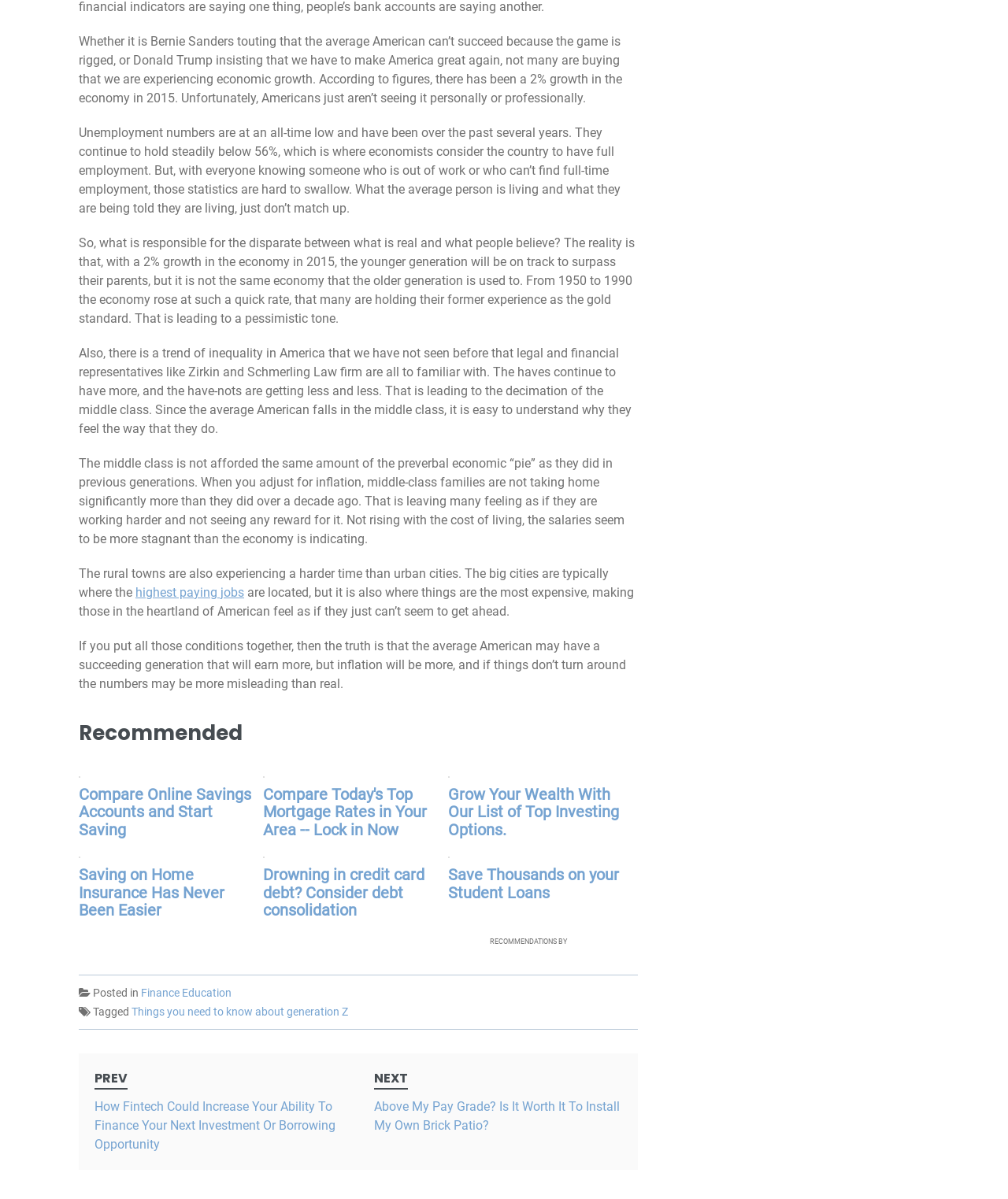Identify the bounding box coordinates of the section to be clicked to complete the task described by the following instruction: "Click on the link to grow your wealth with top investing options". The coordinates should be four float numbers between 0 and 1, formatted as [left, top, right, bottom].

[0.444, 0.647, 0.627, 0.699]